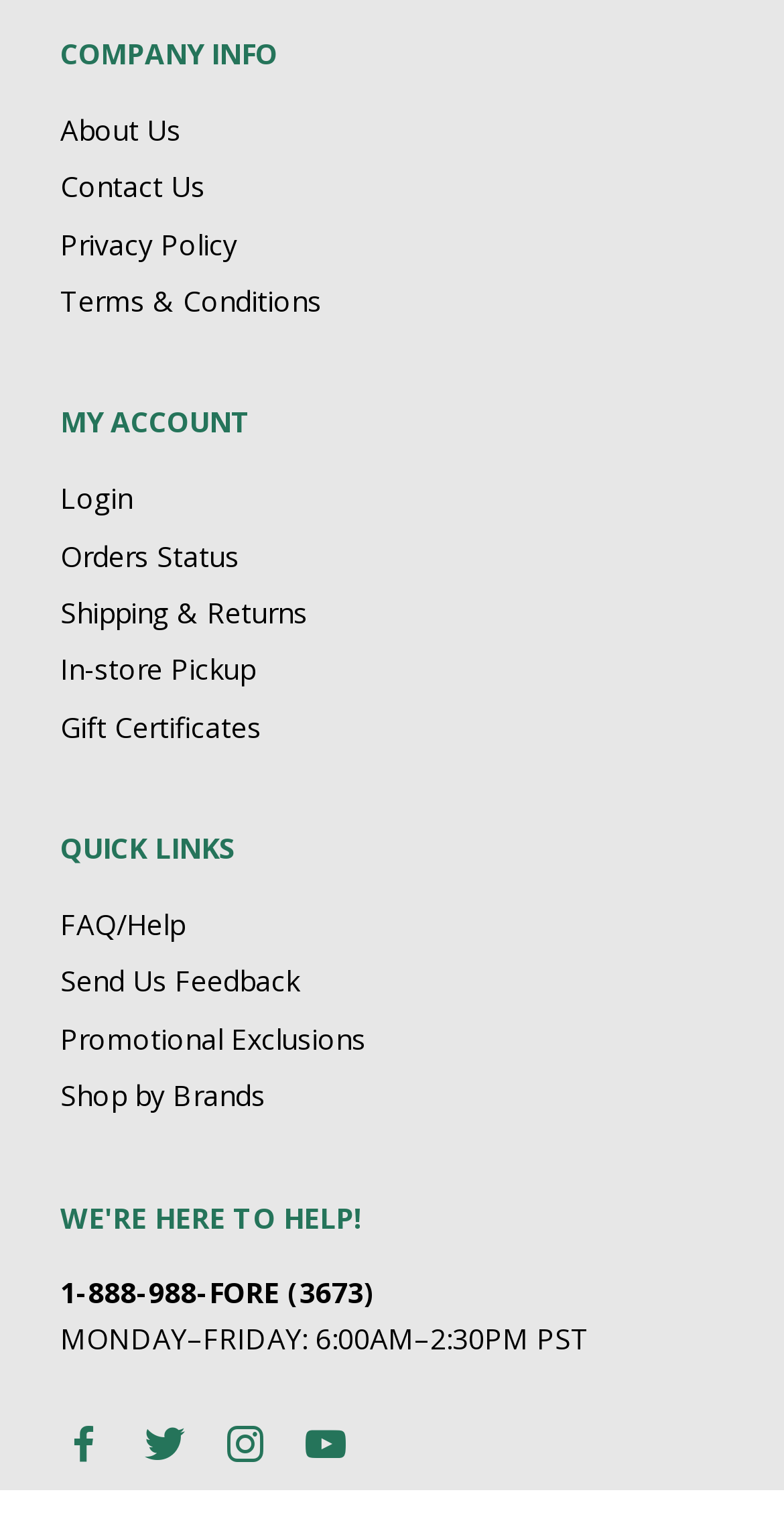What are the social media platforms available? Using the information from the screenshot, answer with a single word or phrase.

Facebook, Twitter, Instagram, YouTube